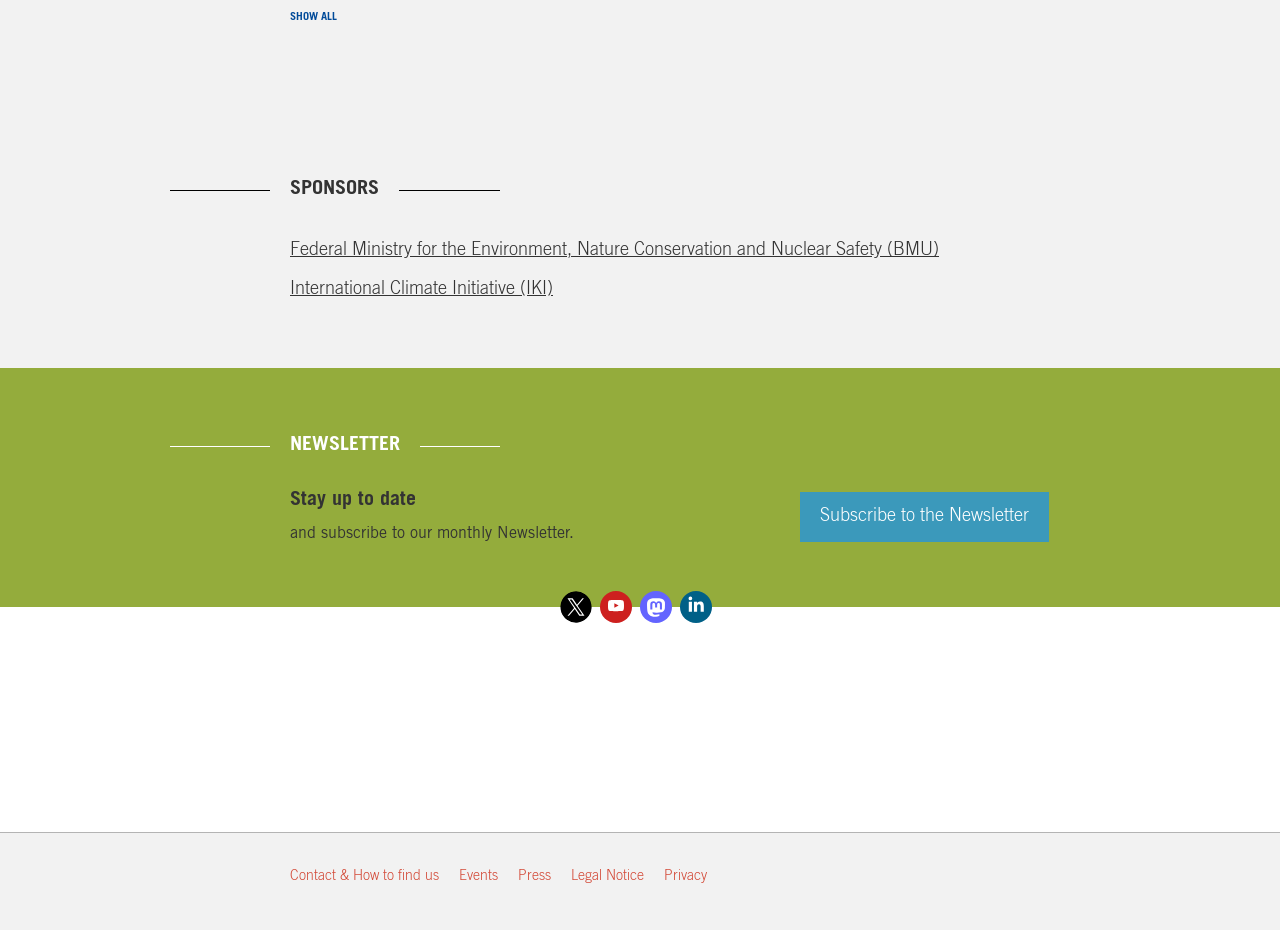Locate the bounding box of the UI element described in the following text: "show all".

[0.227, 0.008, 0.263, 0.028]